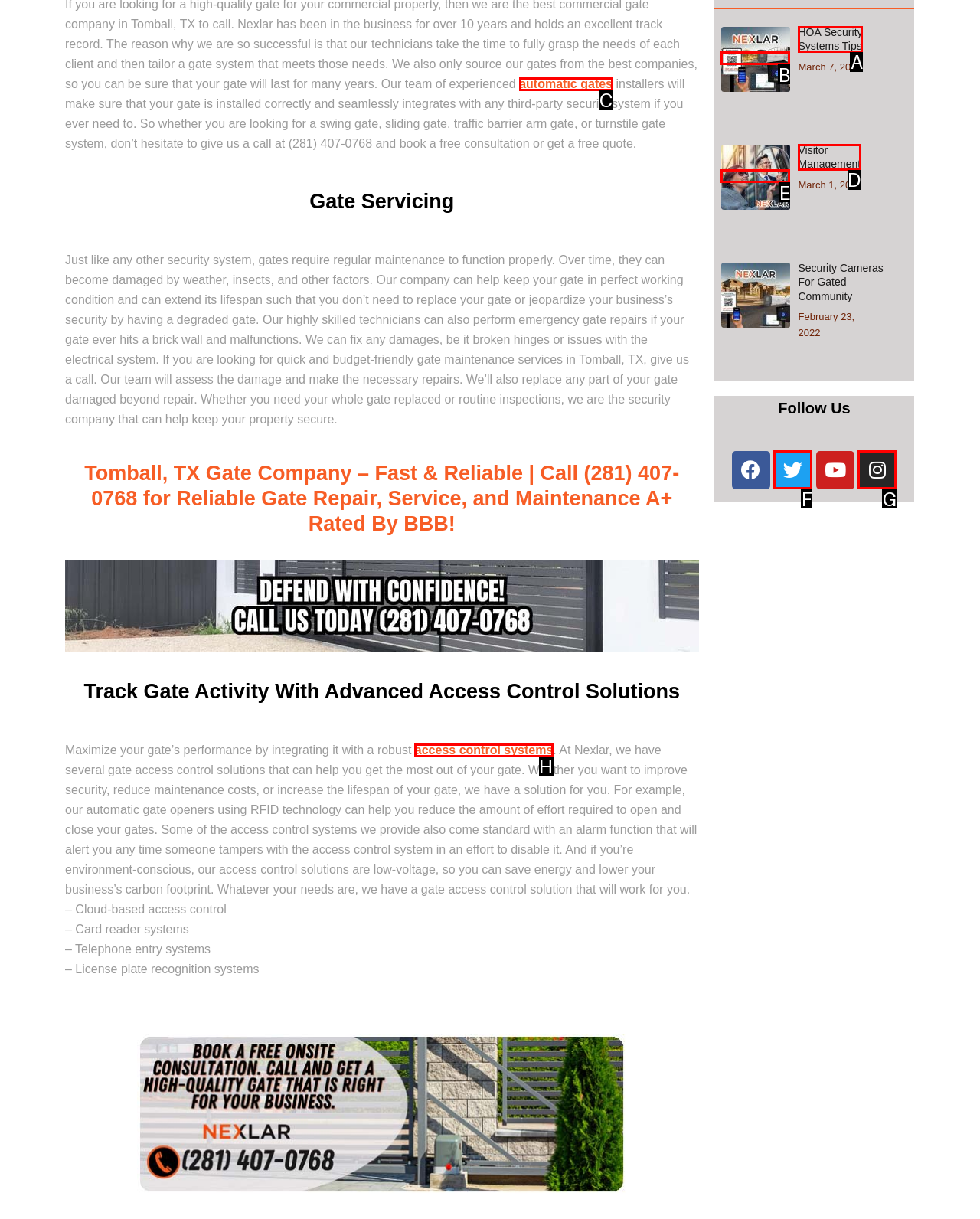Identify the HTML element that best fits the description: Visitor Management. Respond with the letter of the corresponding element.

D